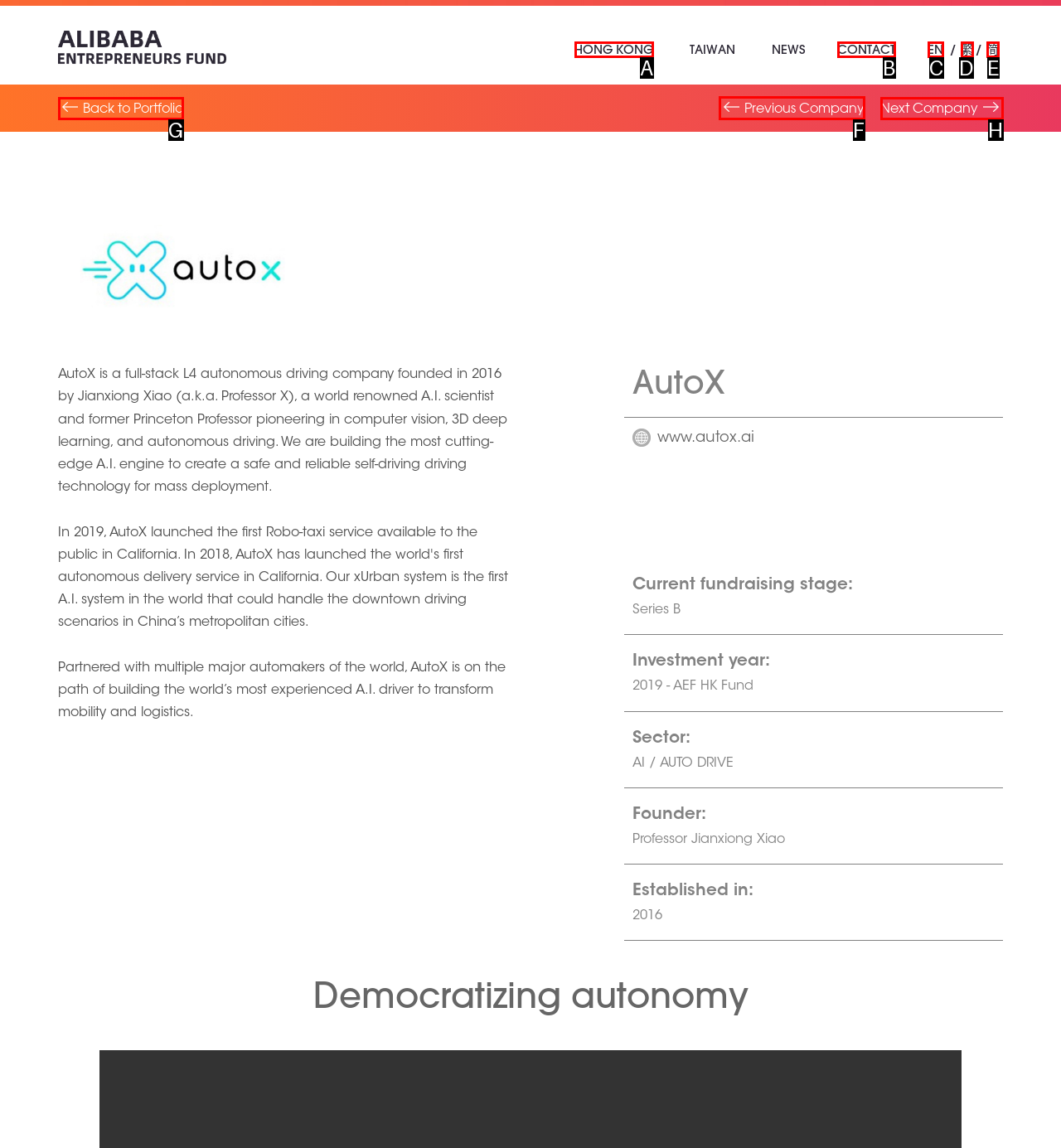Choose the letter that corresponds to the correct button to accomplish the task: View previous company
Reply with the letter of the correct selection only.

F